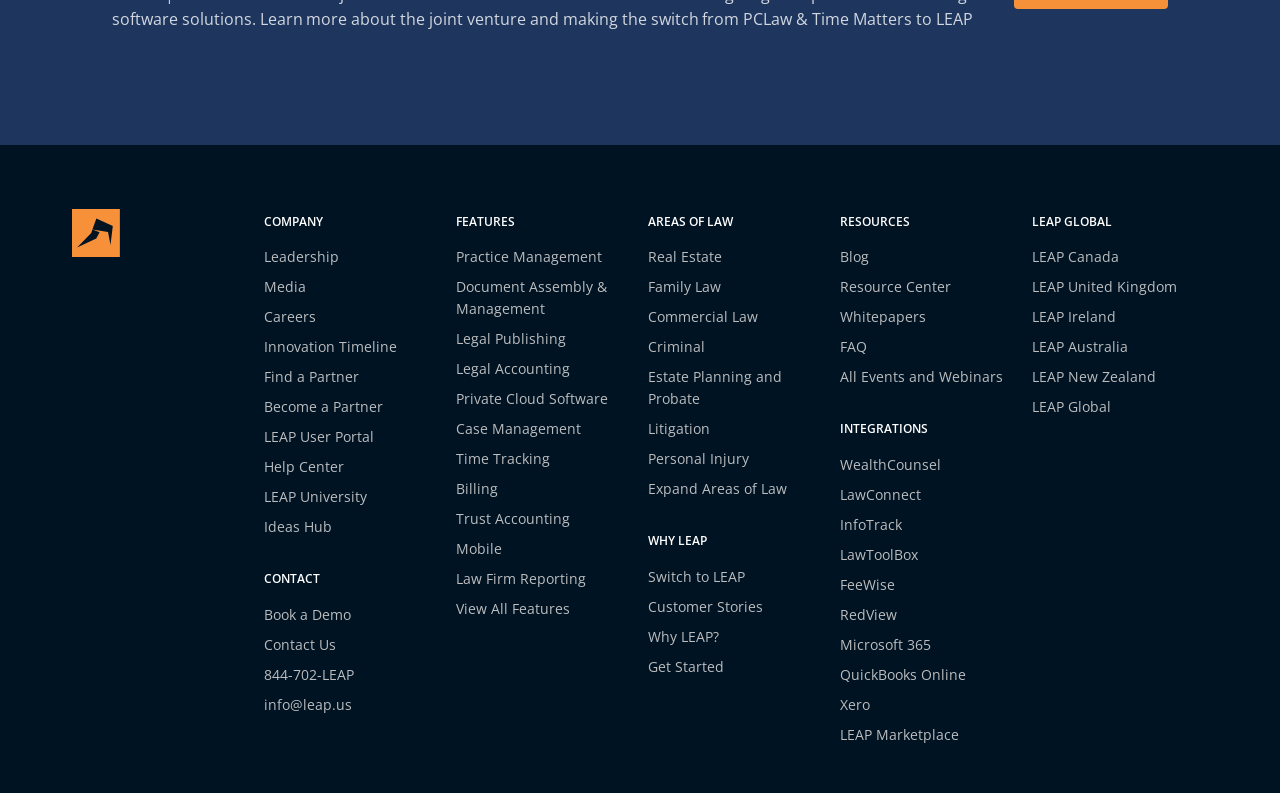Can you find the bounding box coordinates of the area I should click to execute the following instruction: "View the 'Practice Management' feature"?

[0.356, 0.311, 0.494, 0.338]